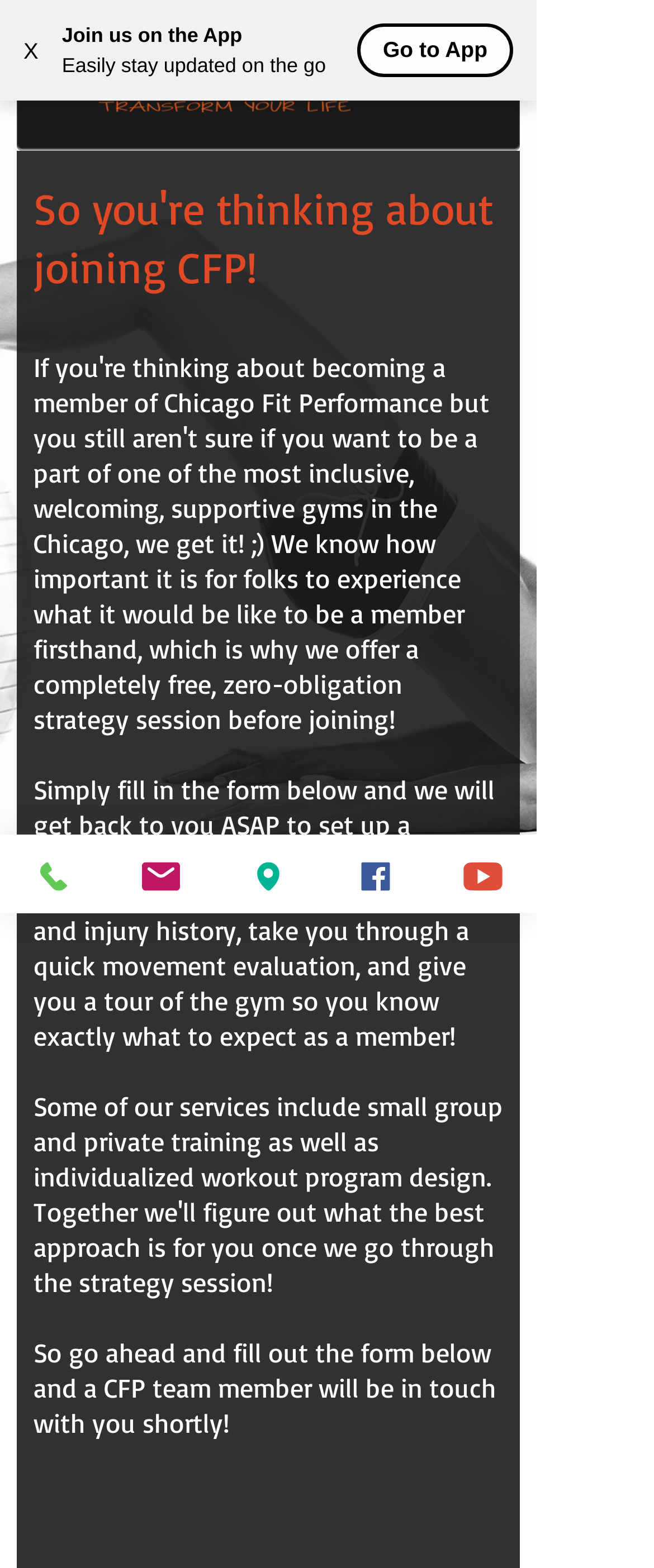Identify the bounding box for the element characterized by the following description: "Facebook".

[0.492, 0.532, 0.656, 0.582]